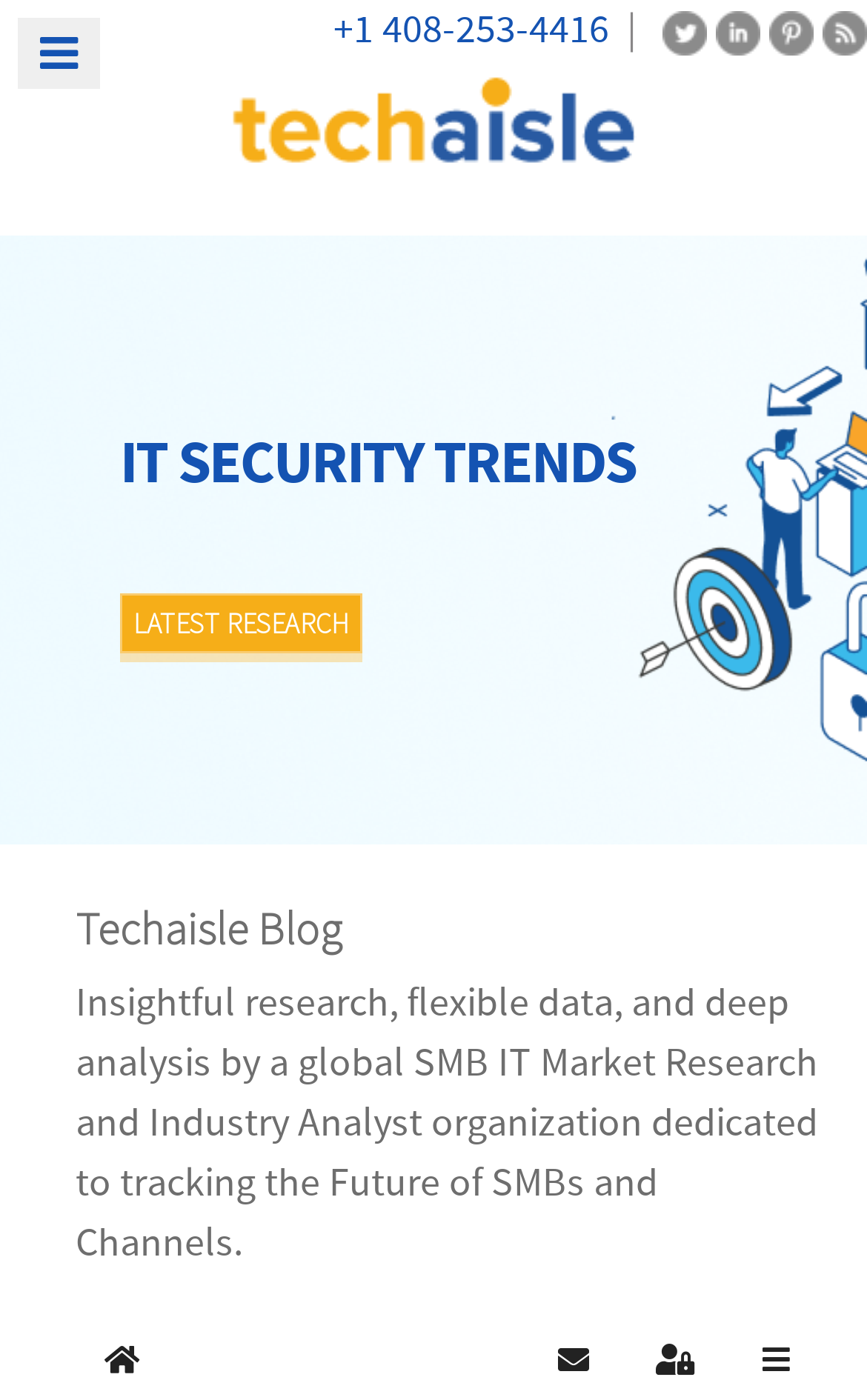How many social media links are there?
Using the visual information, respond with a single word or phrase.

4